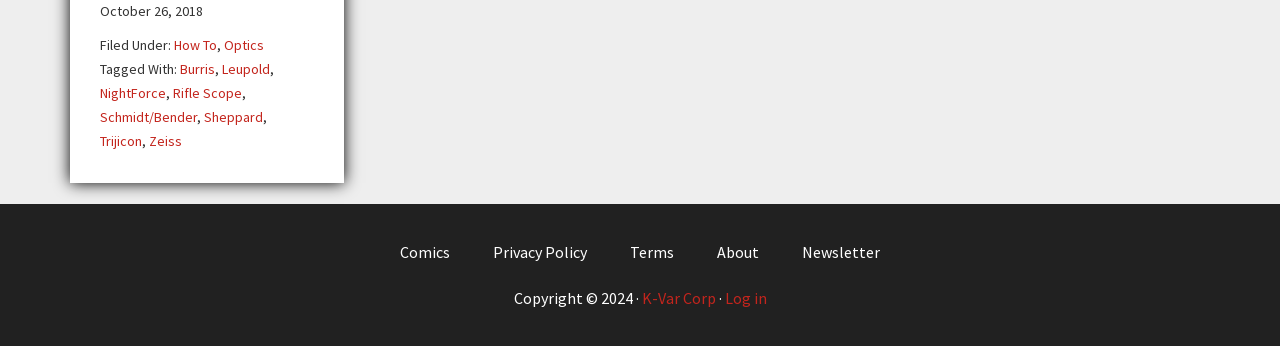Pinpoint the bounding box coordinates of the area that should be clicked to complete the following instruction: "Click on the 'Log in' link". The coordinates must be given as four float numbers between 0 and 1, i.e., [left, top, right, bottom].

[0.566, 0.831, 0.599, 0.889]